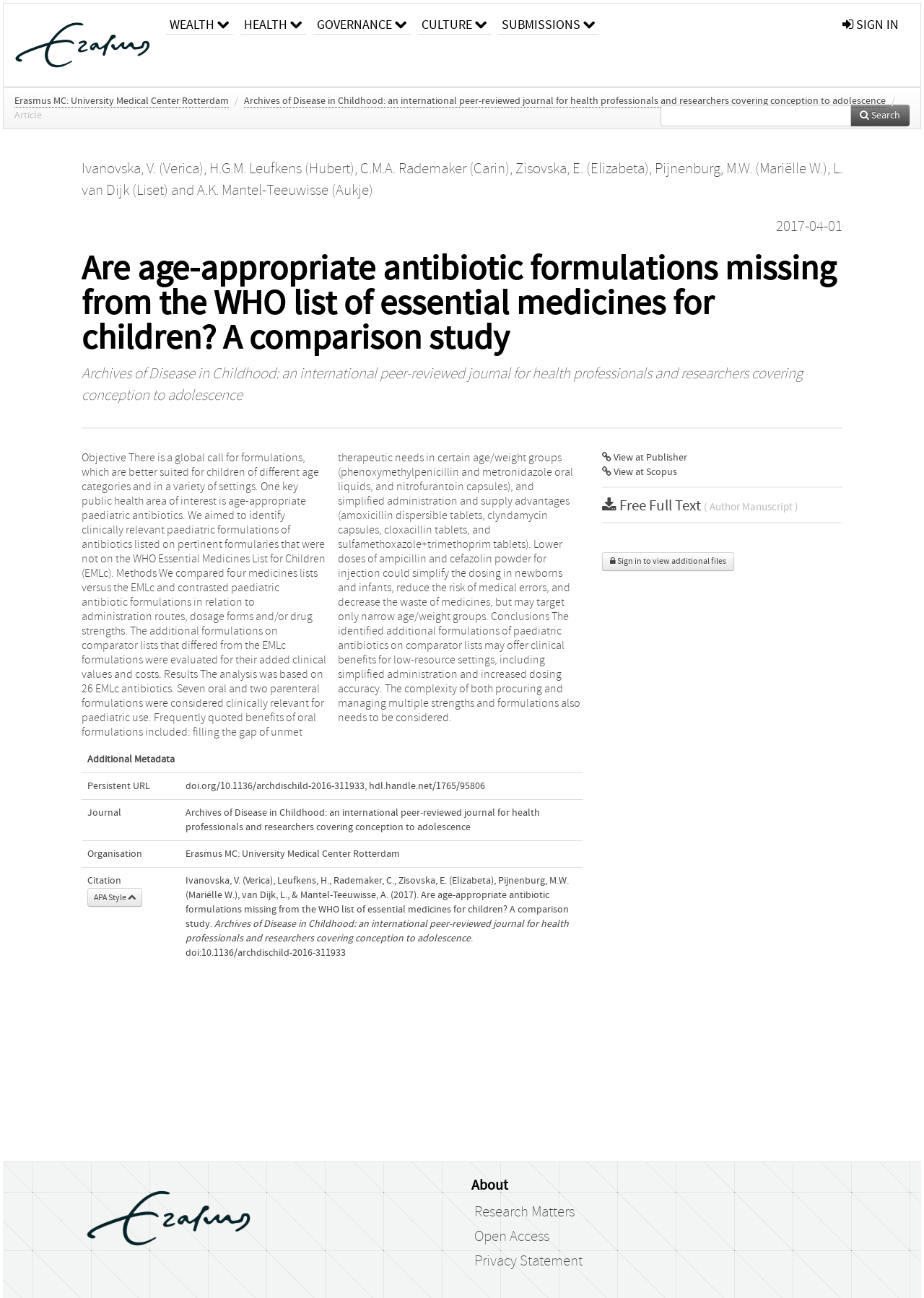Find and indicate the bounding box coordinates of the region you should select to follow the given instruction: "Search for articles".

[0.92, 0.081, 0.984, 0.097]